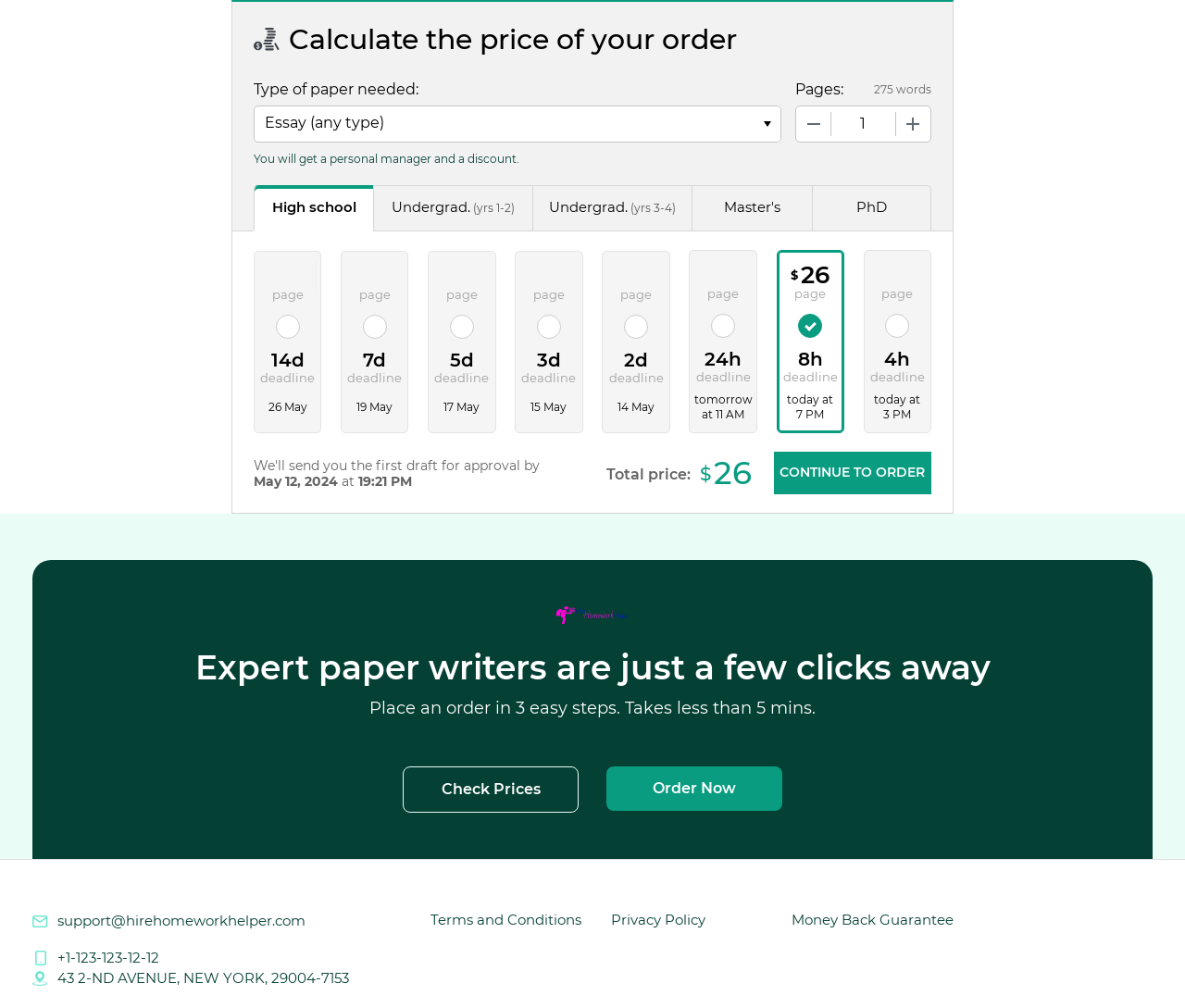Determine the bounding box coordinates for the area that needs to be clicked to fulfill this task: "Check prices". The coordinates must be given as four float numbers between 0 and 1, i.e., [left, top, right, bottom].

[0.34, 0.76, 0.488, 0.806]